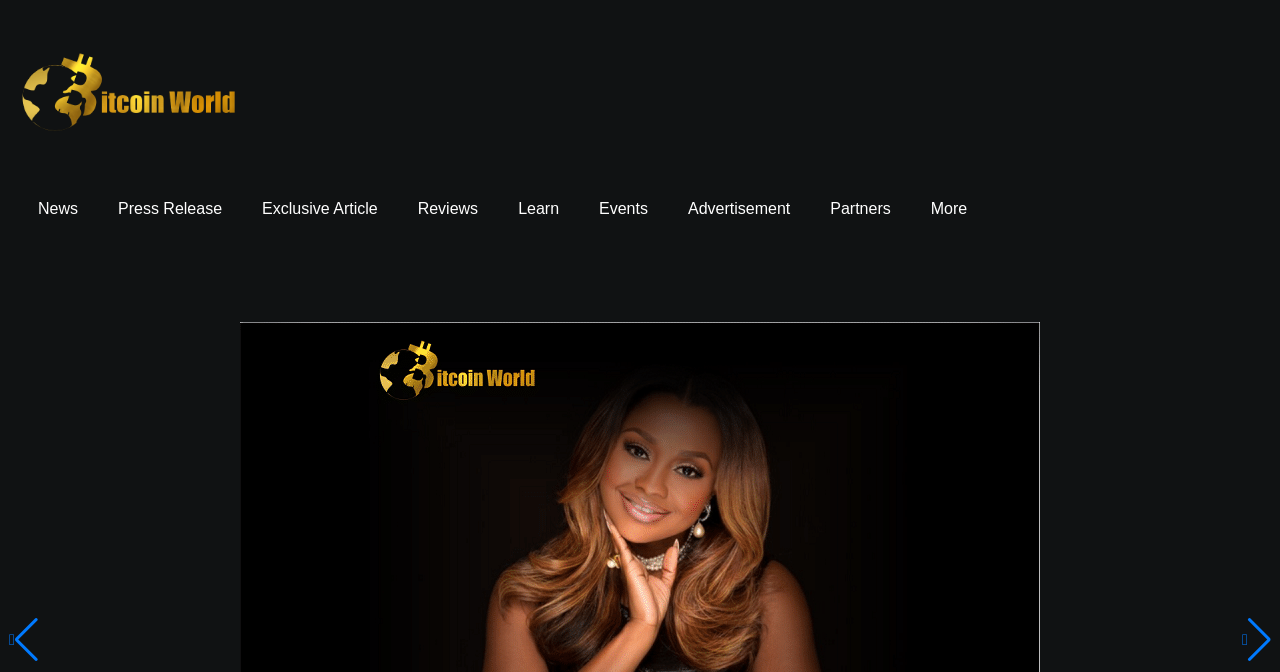What is the color of the background of the logo?
Please provide a comprehensive answer to the question based on the webpage screenshot.

The logo of the website has a black background, which can be seen at the top left corner of the webpage.